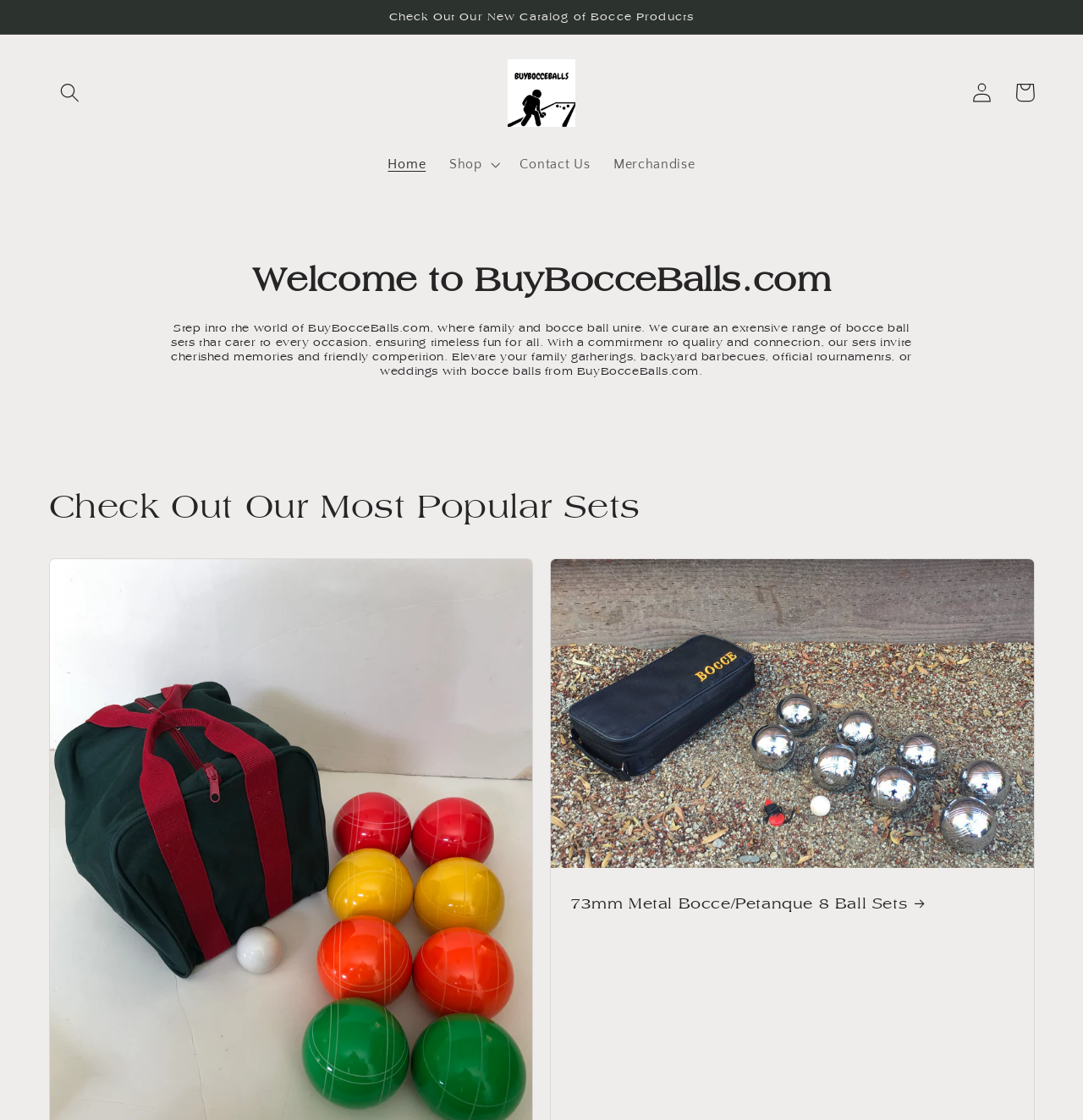Provide a thorough and detailed response to the question by examining the image: 
What is the main product category of the website?

The main product category of the website can be inferred from the text 'Step into the world of BuyBocceBalls.com, where family and bocce ball unite.' and also from the product title '73mm Metal Bocce/Petanque 8 Ball Sets', which suggests that the website is primarily selling bocce balls.